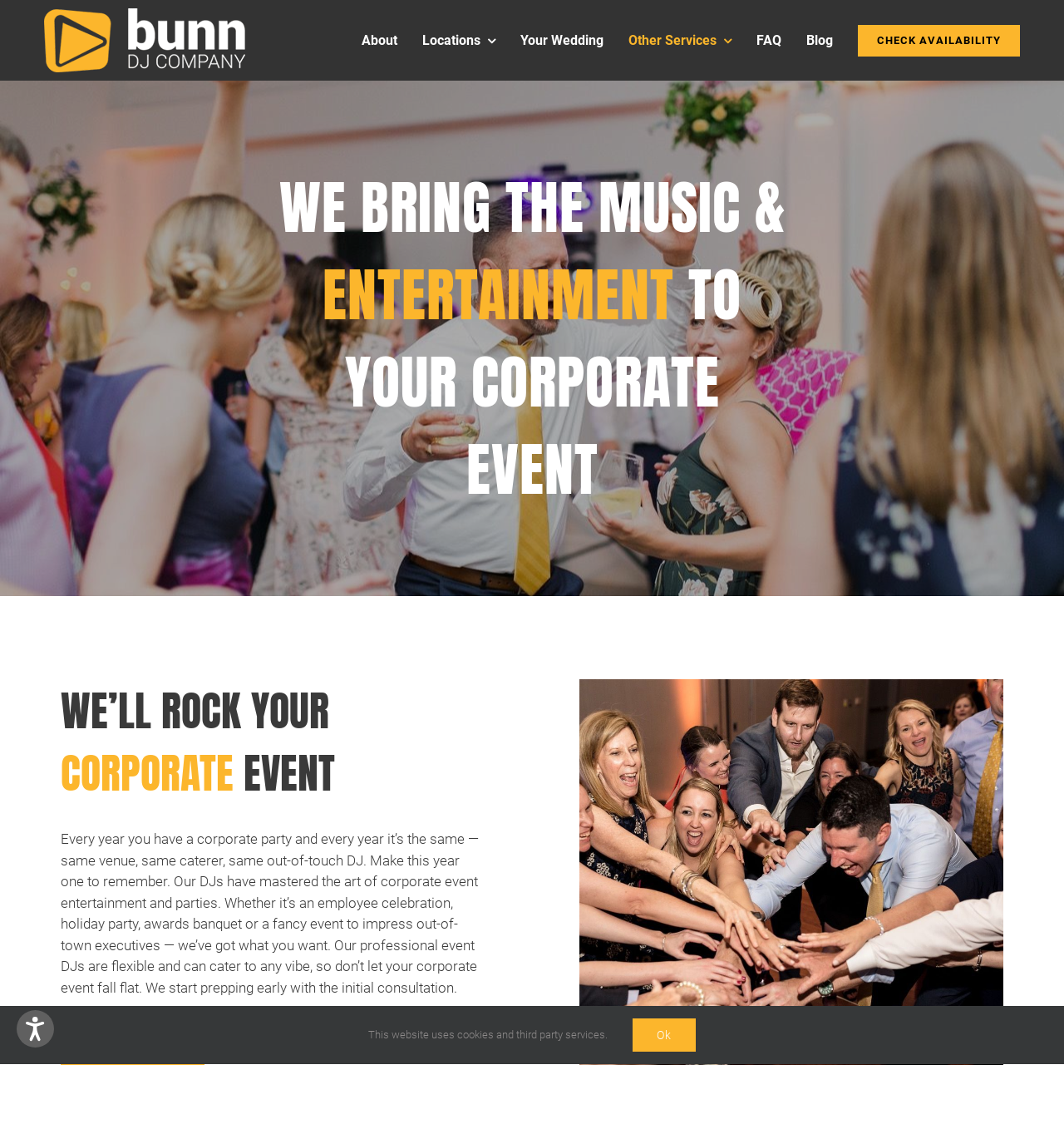With reference to the screenshot, provide a detailed response to the question below:
What is the purpose of the company?

Based on the webpage content, it appears that the company, Bunn DJ, provides entertainment services for corporate events, such as employee celebrations, holiday parties, and awards banquets. The company's DJs are flexible and can cater to any vibe, making them a suitable choice for various corporate events.